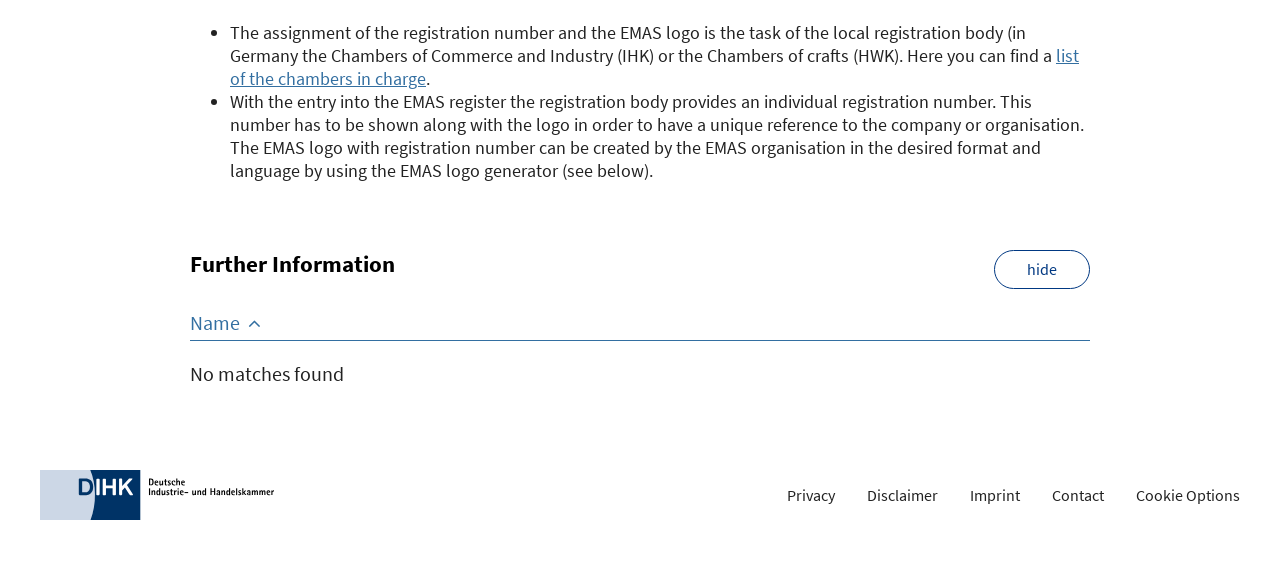Specify the bounding box coordinates of the element's area that should be clicked to execute the given instruction: "Click the 'hide' button". The coordinates should be four float numbers between 0 and 1, i.e., [left, top, right, bottom].

[0.776, 0.429, 0.852, 0.494]